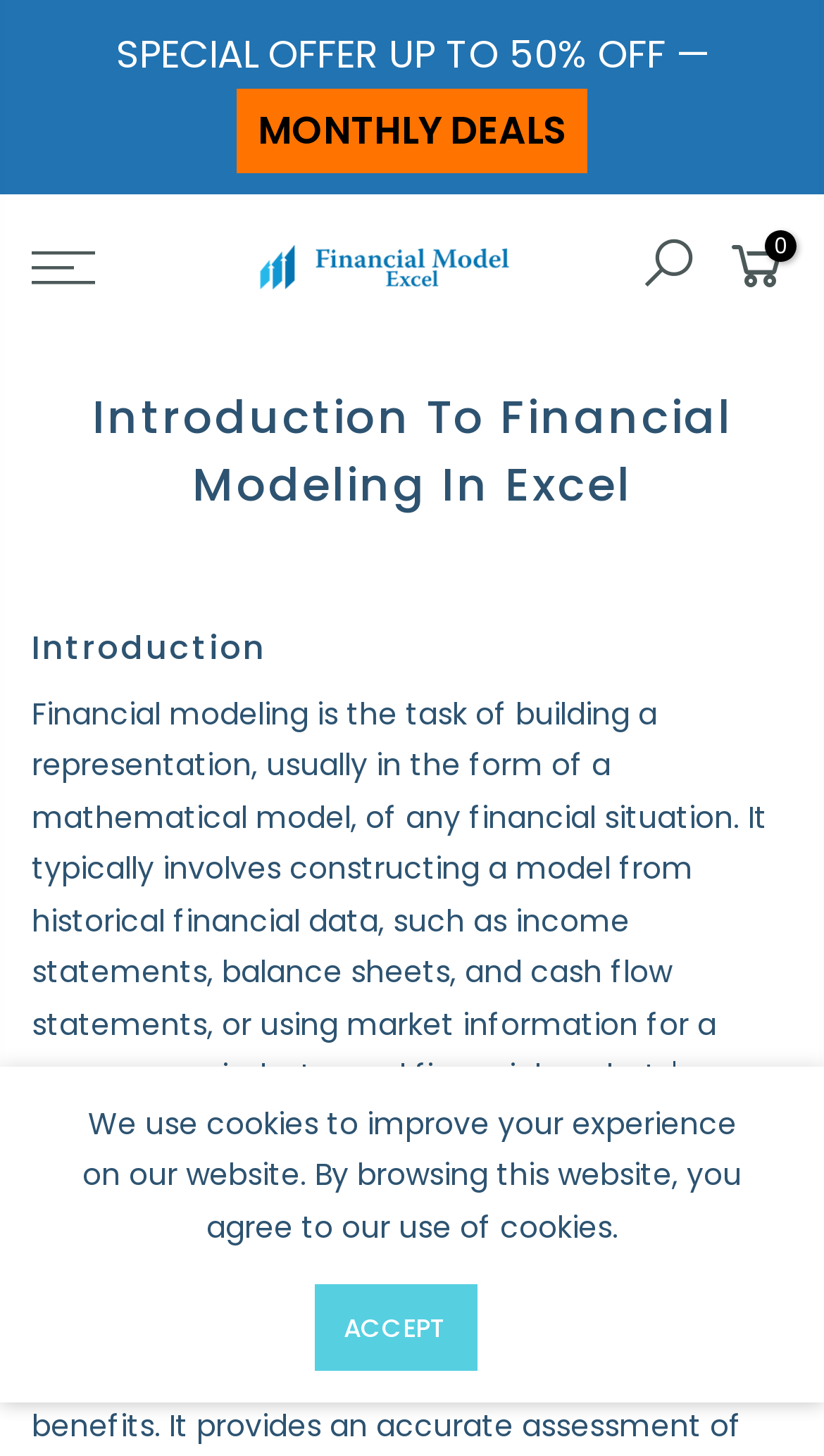Locate the bounding box coordinates of the clickable area needed to fulfill the instruction: "Search for something".

[0.662, 0.891, 0.987, 0.956]